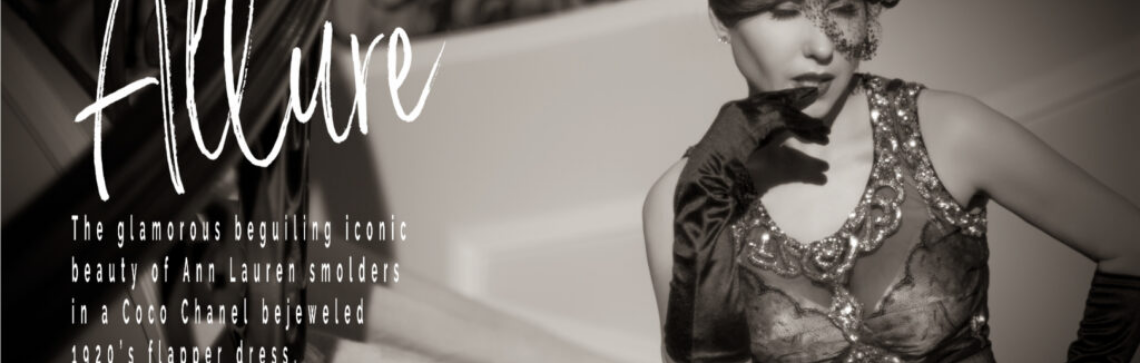List and describe all the prominent features within the image.

In this striking black and white image, the enchanting Ann Lauren captivates with her iconic beauty as she poses elegantly in a Coco Chanel bejeweled flapper dress from the 1920s. Her alluring gaze, enhanced by delicate lace gloves and a fashionable headpiece, evokes a sense of vintage glamour. The sophisticated styling is complemented by a sense of drama and intrigue, making the viewer feel as though they've stepped into a timeless era of fashion. The accompanying text, "Allure," sets the tone, emphasizing the enchanting charm and classic elegance of the moment captured.